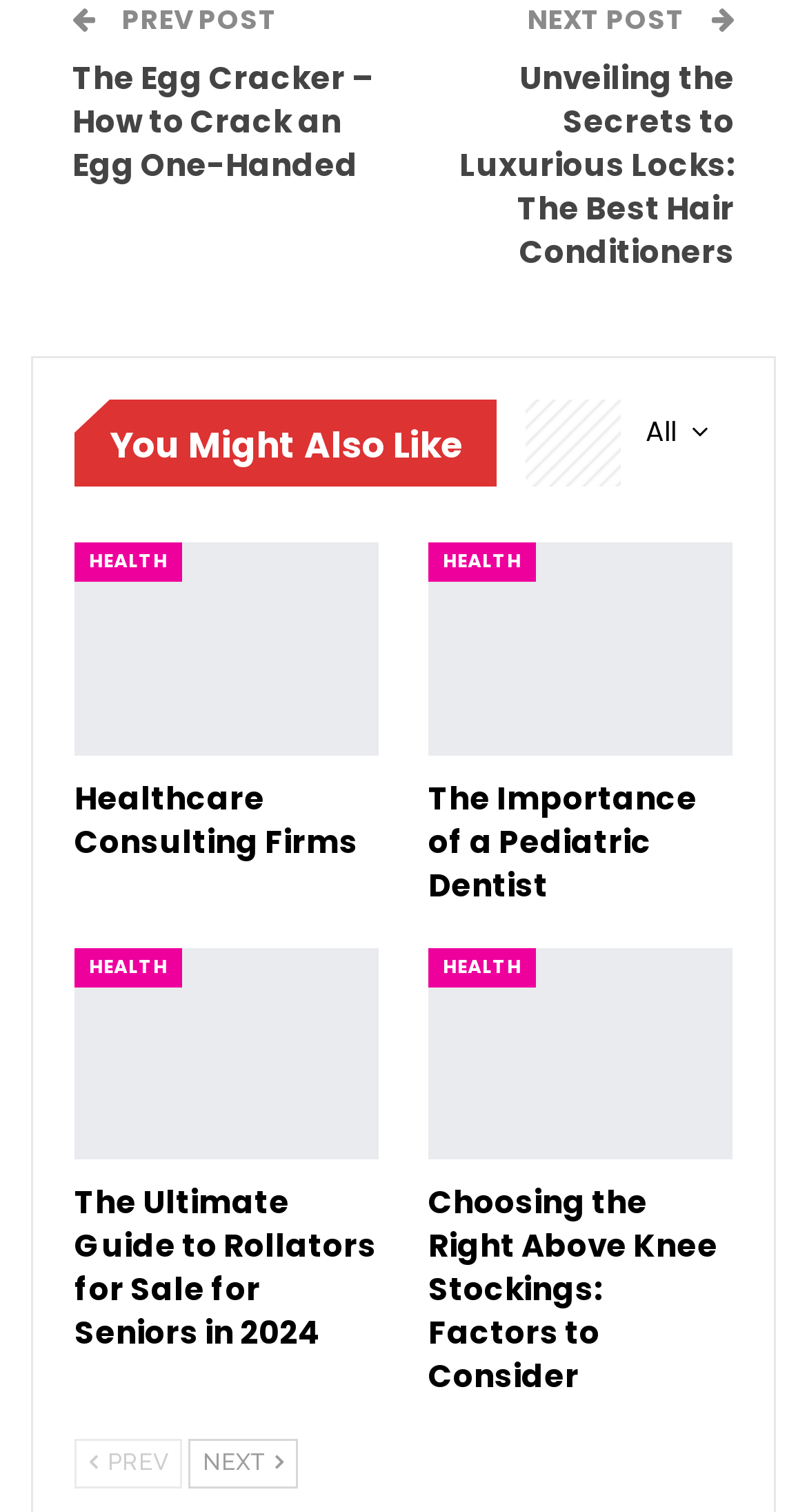Determine the bounding box coordinates of the area to click in order to meet this instruction: "Go to La Lorraine Bakery Group".

None